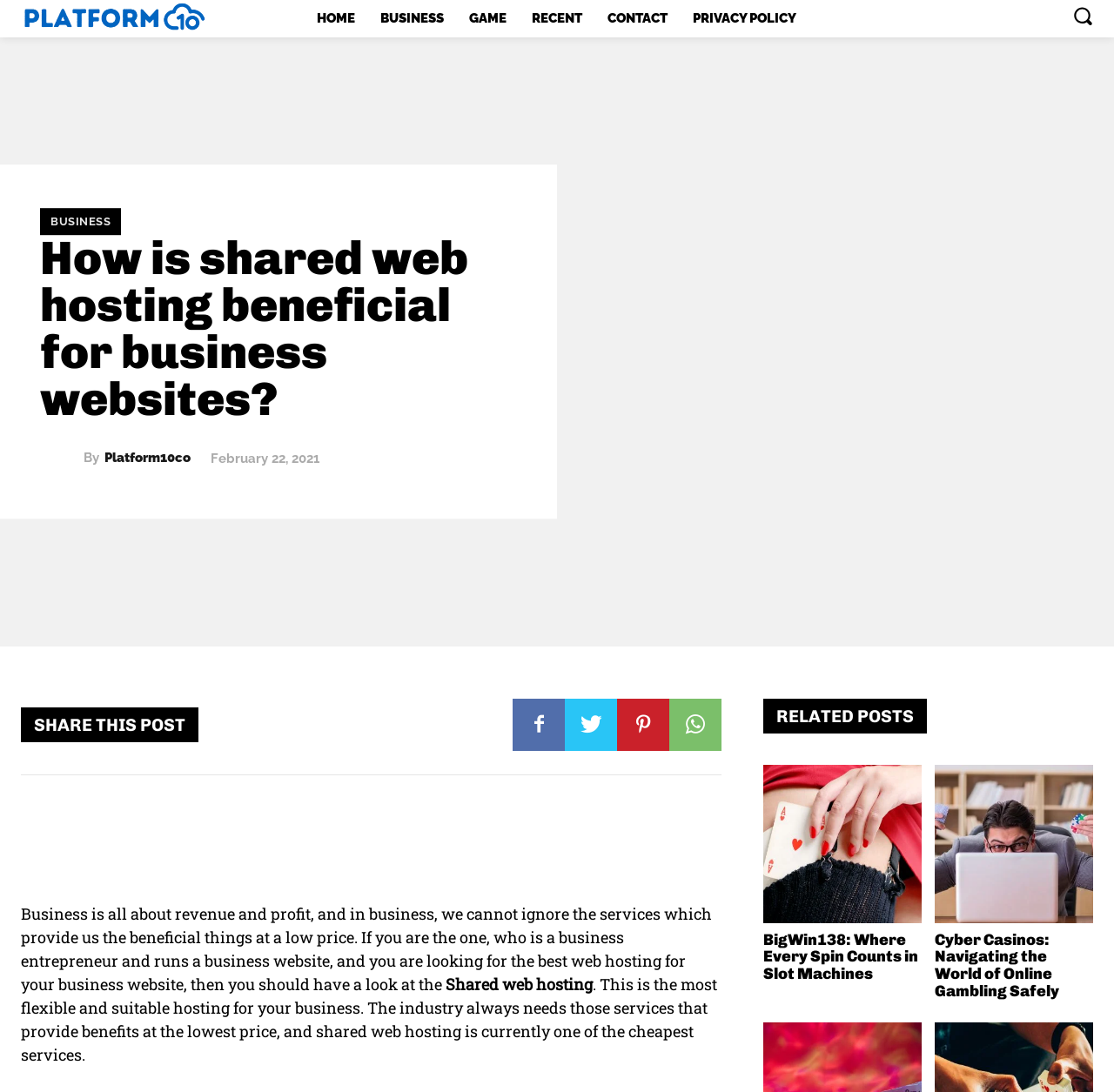Indicate the bounding box coordinates of the clickable region to achieve the following instruction: "Read the article about BigWin138."

[0.685, 0.7, 0.827, 0.845]